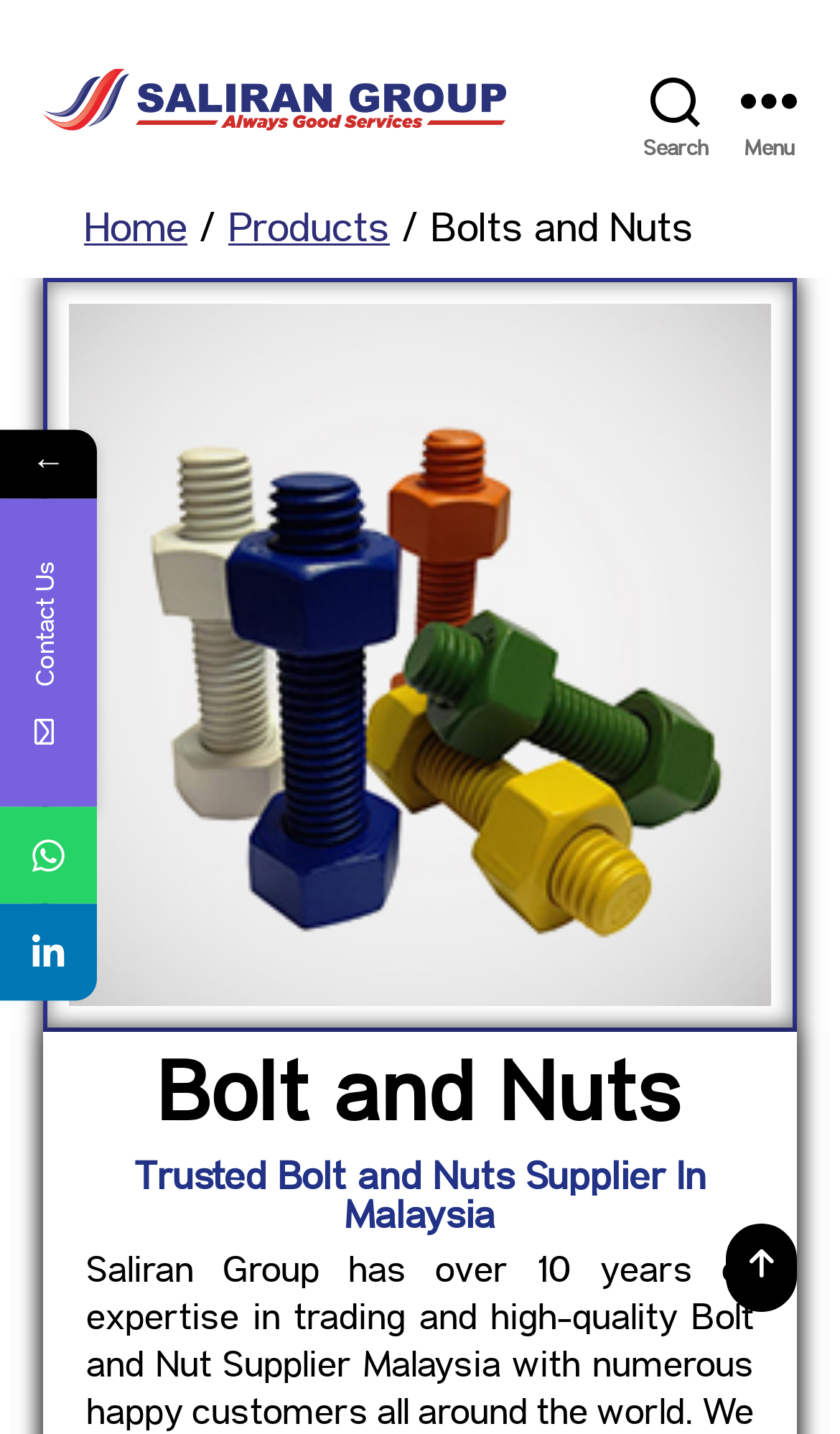Find the bounding box coordinates of the element's region that should be clicked in order to follow the given instruction: "Go to the home page". The coordinates should consist of four float numbers between 0 and 1, i.e., [left, top, right, bottom].

[0.1, 0.145, 0.223, 0.174]